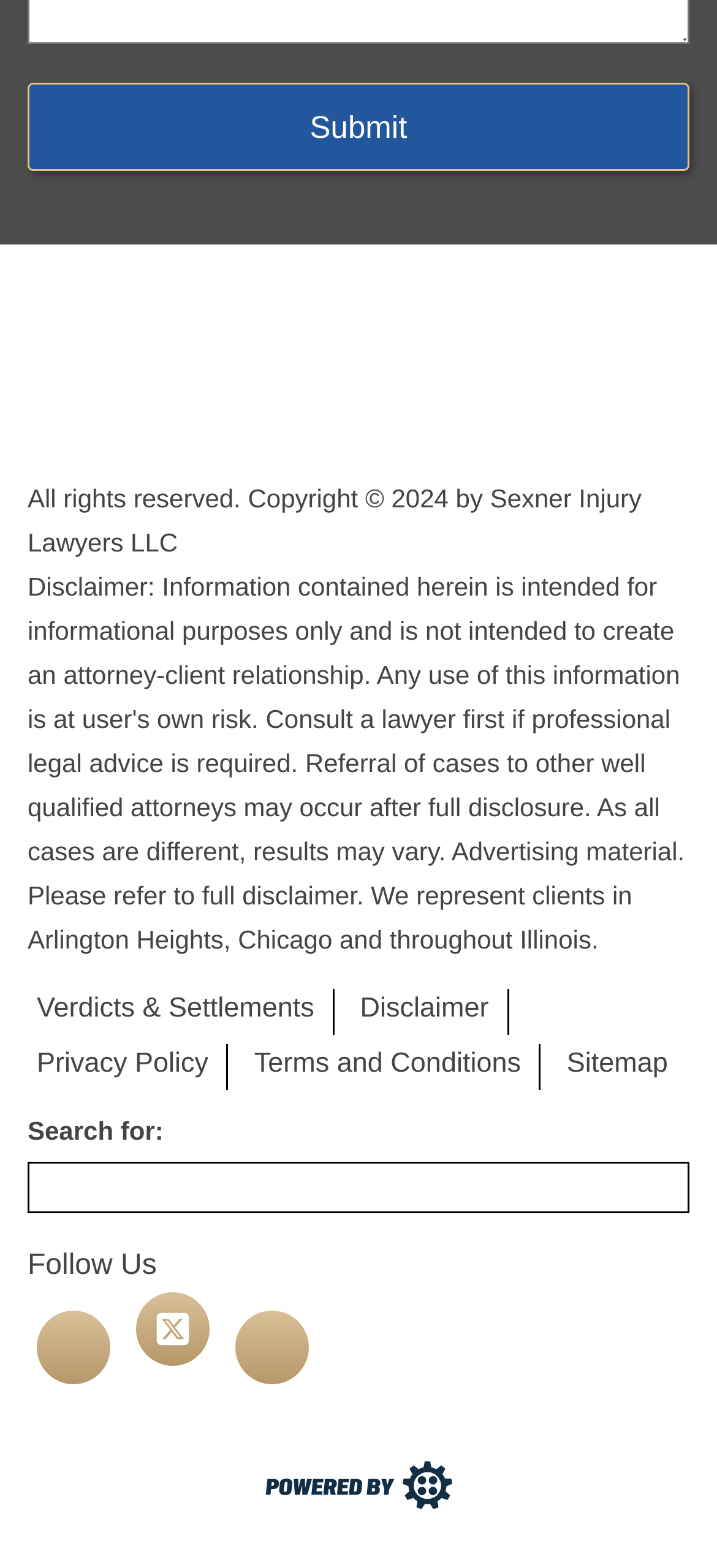Look at the image and write a detailed answer to the question: 
What is the purpose of the search bar?

The search bar is located at the bottom of the webpage and has a placeholder text 'Search for:', indicating that it is meant to be used to search for content within the website.